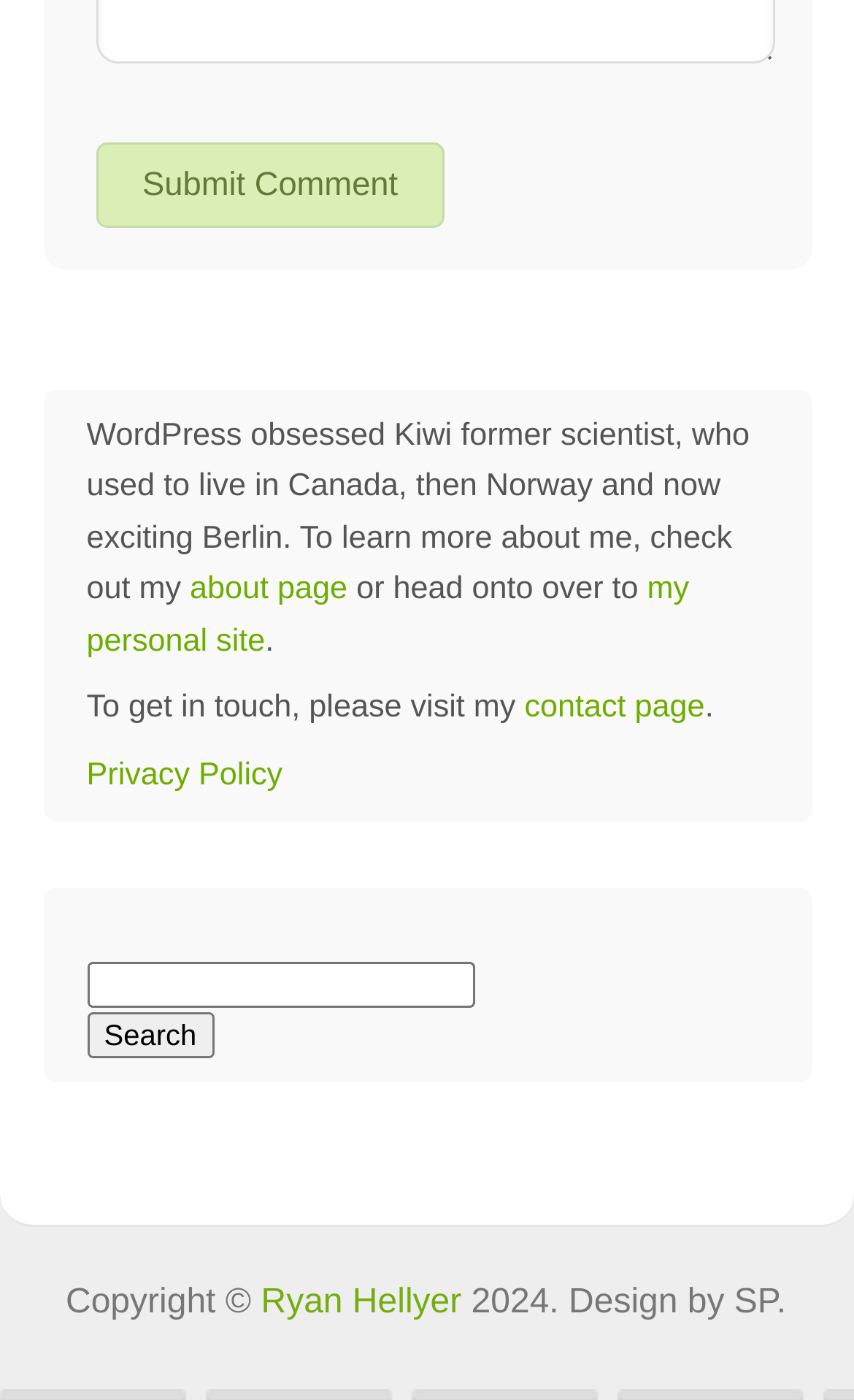Respond to the following question using a concise word or phrase: 
How can you get in touch with the author?

Visit the contact page